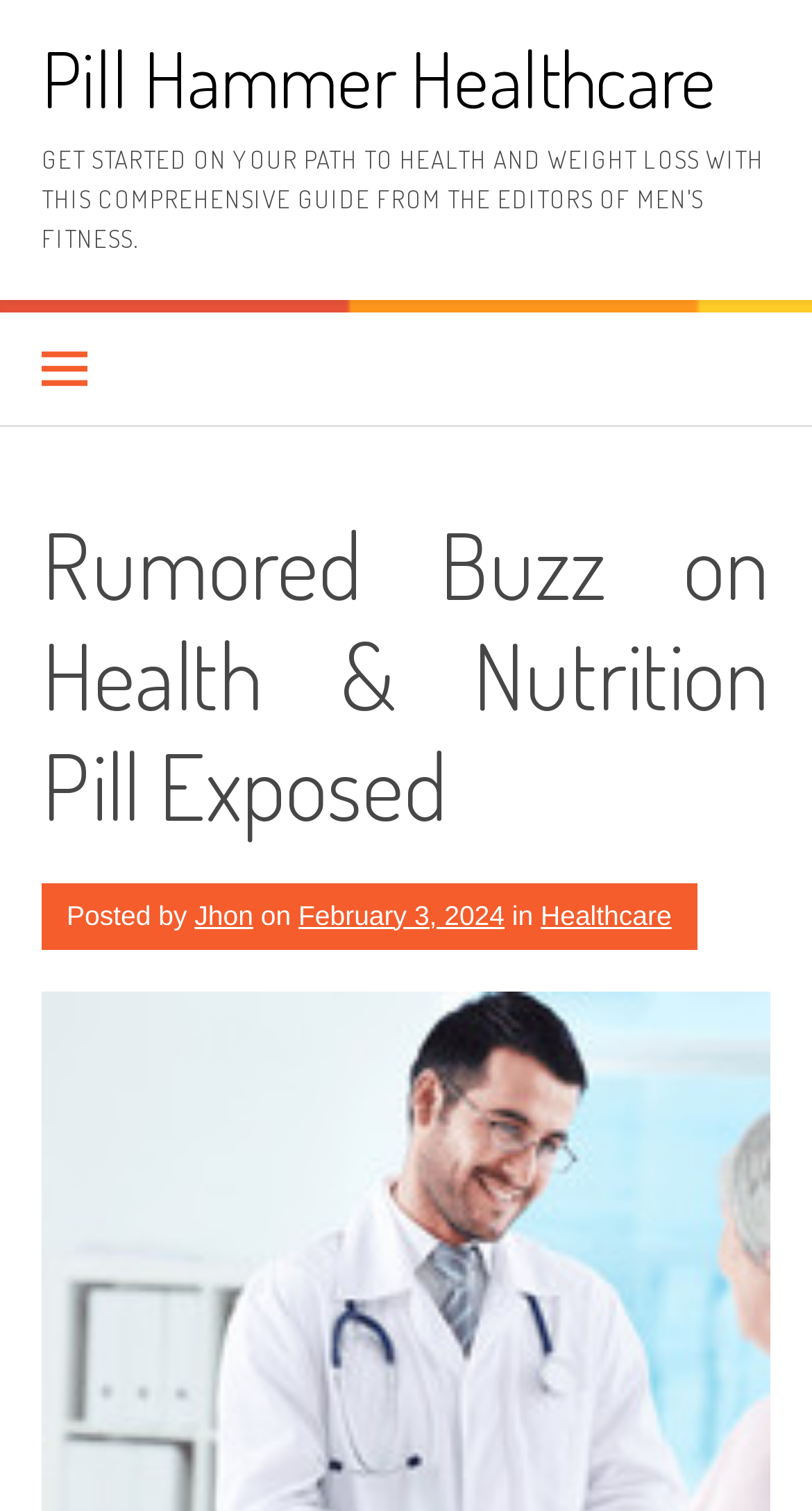Please find the bounding box coordinates (top-left x, top-left y, bottom-right x, bottom-right y) in the screenshot for the UI element described as follows: Pill Hammer Healthcare

[0.051, 0.019, 0.882, 0.084]